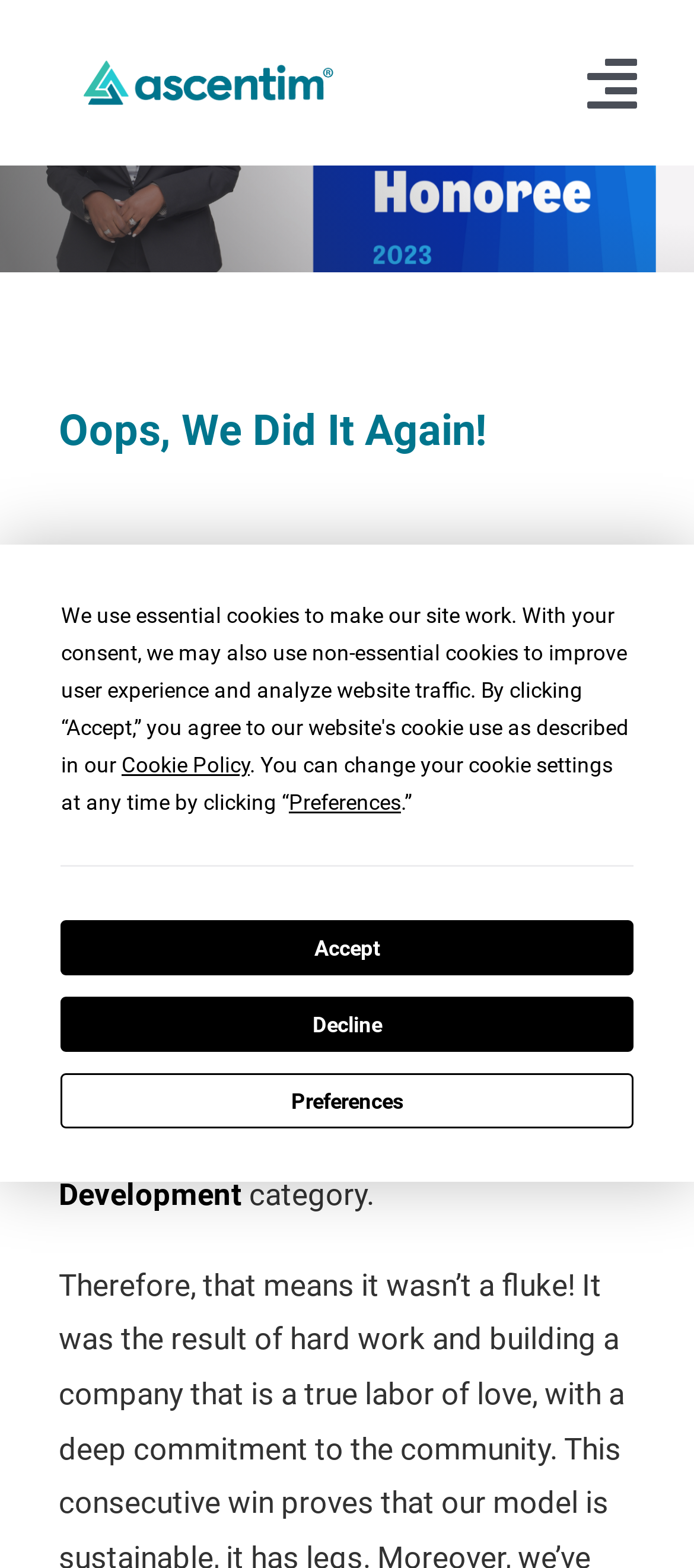Give a one-word or phrase response to the following question: What can be changed at any time?

Cookie settings